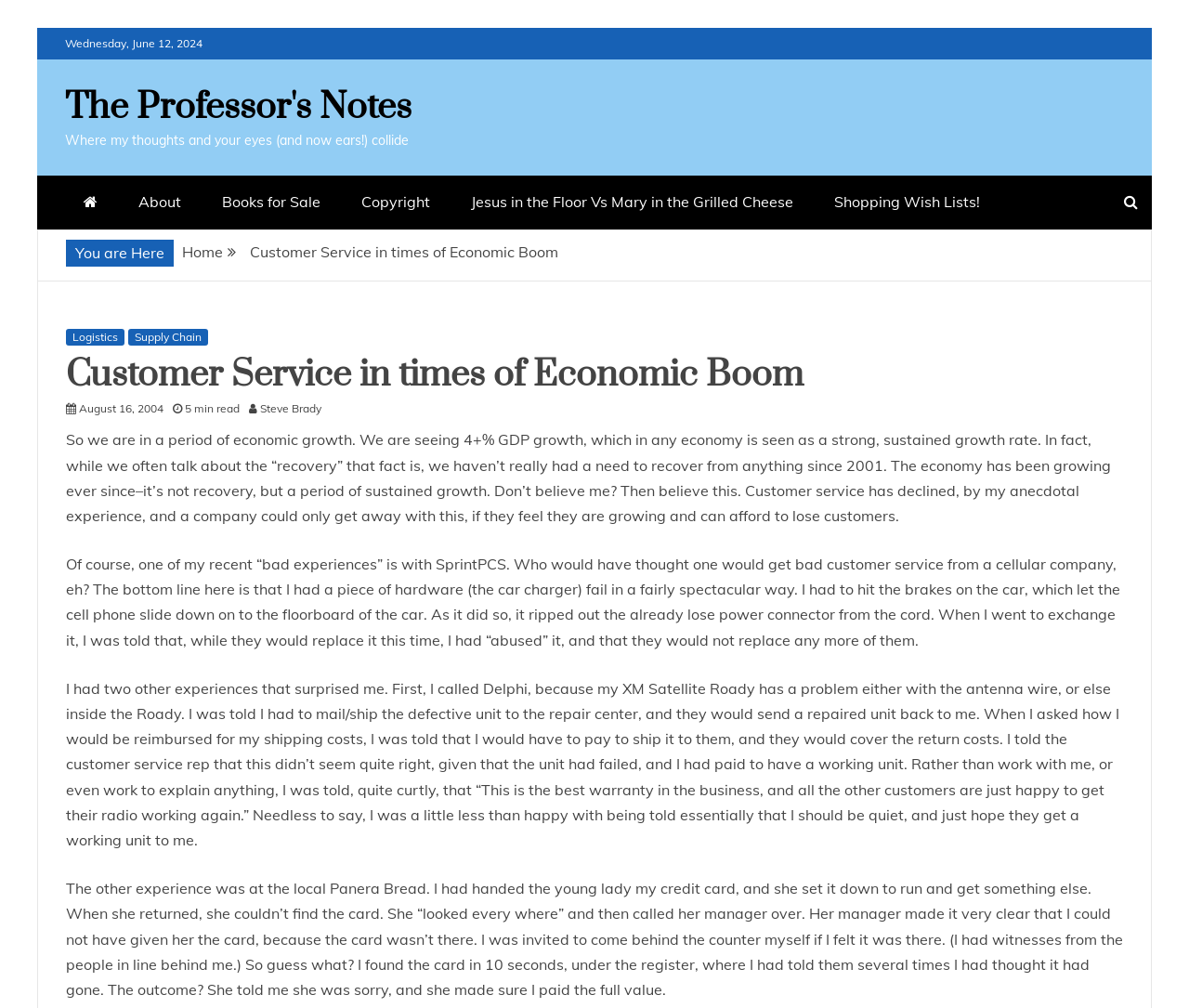How long does it take to read the article?
Kindly offer a comprehensive and detailed response to the question.

I found the text '5 min read' at the top of the article, which indicates that it takes approximately 5 minutes to read the entire article.